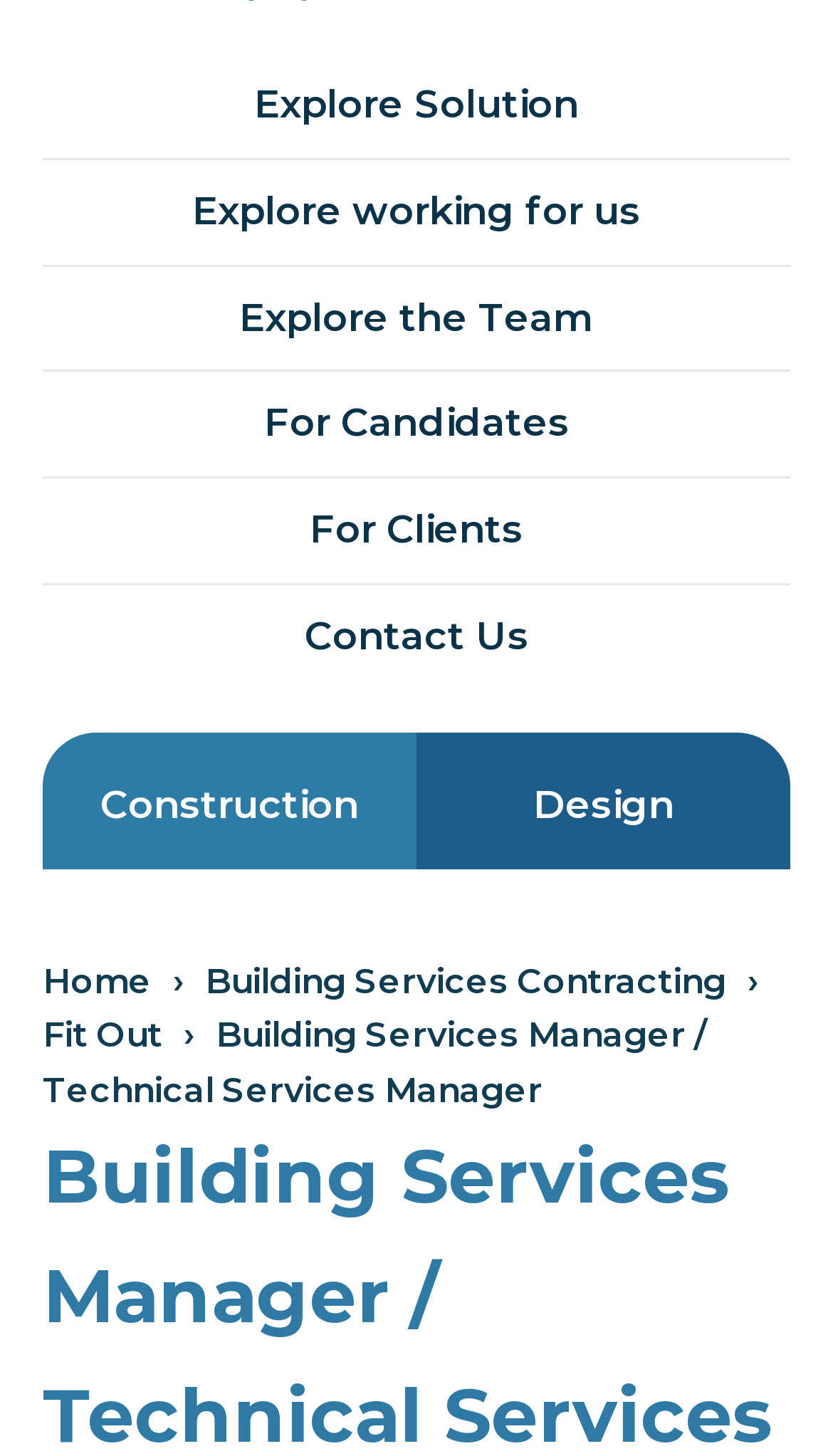Using the provided element description: "Explore Solution", determine the bounding box coordinates of the corresponding UI element in the screenshot.

[0.051, 0.037, 0.949, 0.108]